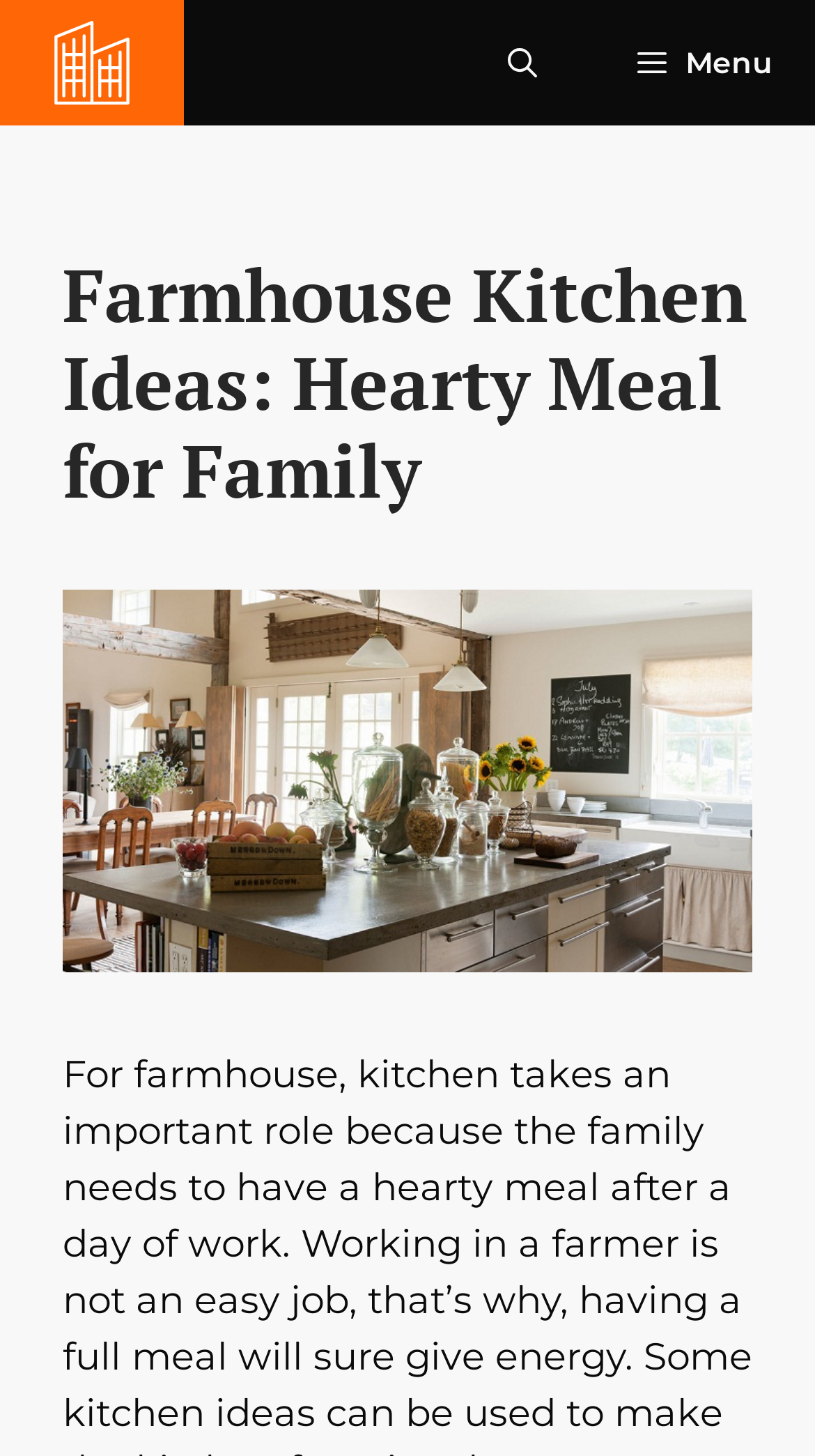Explain the webpage in detail, including its primary components.

The webpage is about farmhouse kitchen ideas, specifically highlighting the importance of a hearty meal for the family. At the top left corner, there is a logo of Famedecor.com, which is an image and a link. Next to it, on the top right corner, there is a button labeled "Menu" that controls a mobile menu. 

Below the logo, there is a search bar that can be opened by clicking on the "Open Search Bar" link. 

The main content of the webpage is divided into two sections. On the left side, there is a heading that reads "Farmhouse Kitchen Ideas: Hearty Meal for Family". On the right side, there is a large image that illustrates the concept of a farmhouse kitchen, taking up most of the page's width.